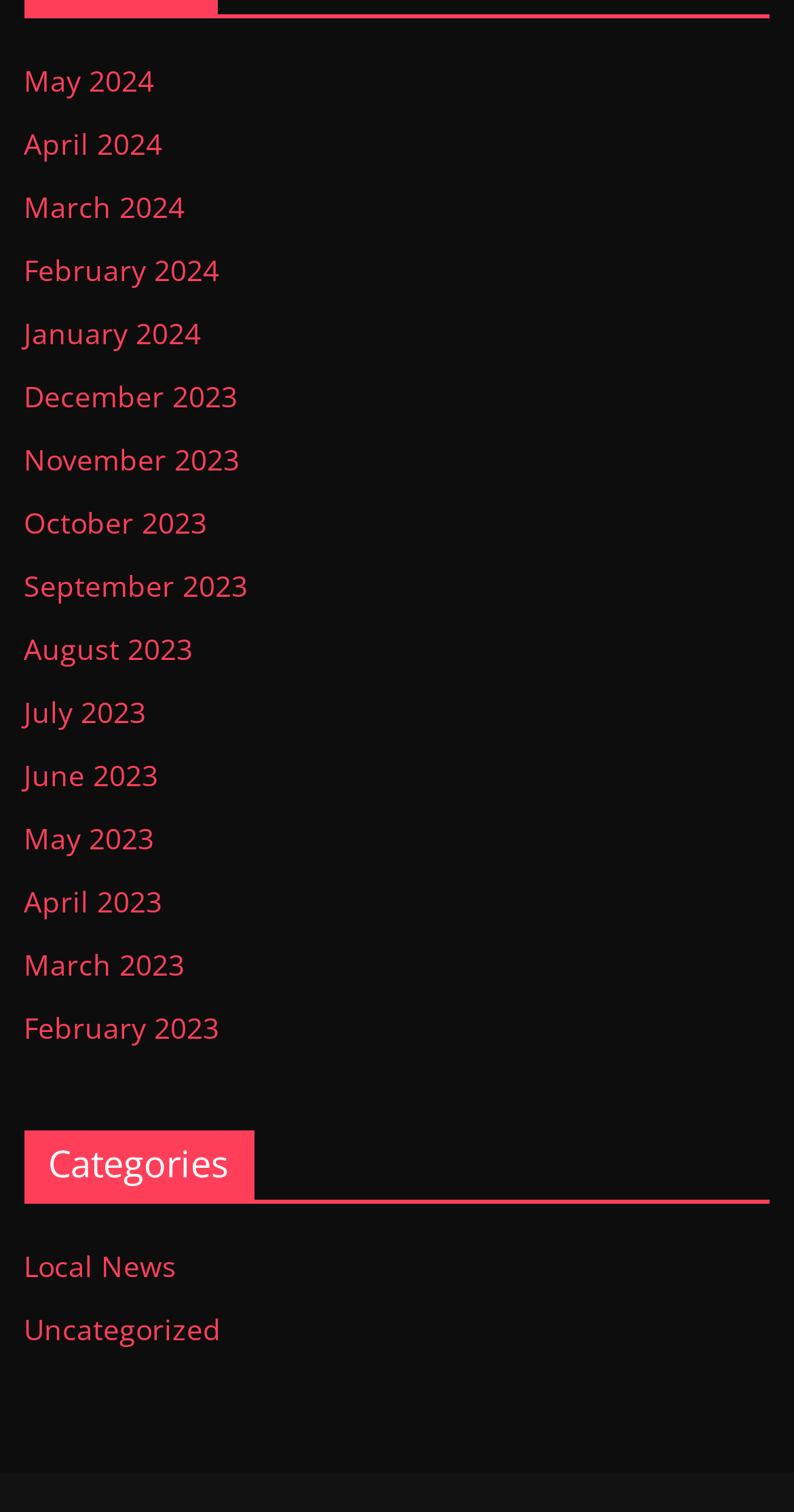How many months are listed?
Give a thorough and detailed response to the question.

I counted the number of links with month names, starting from May 2024 to May 2023, and found 18 links.